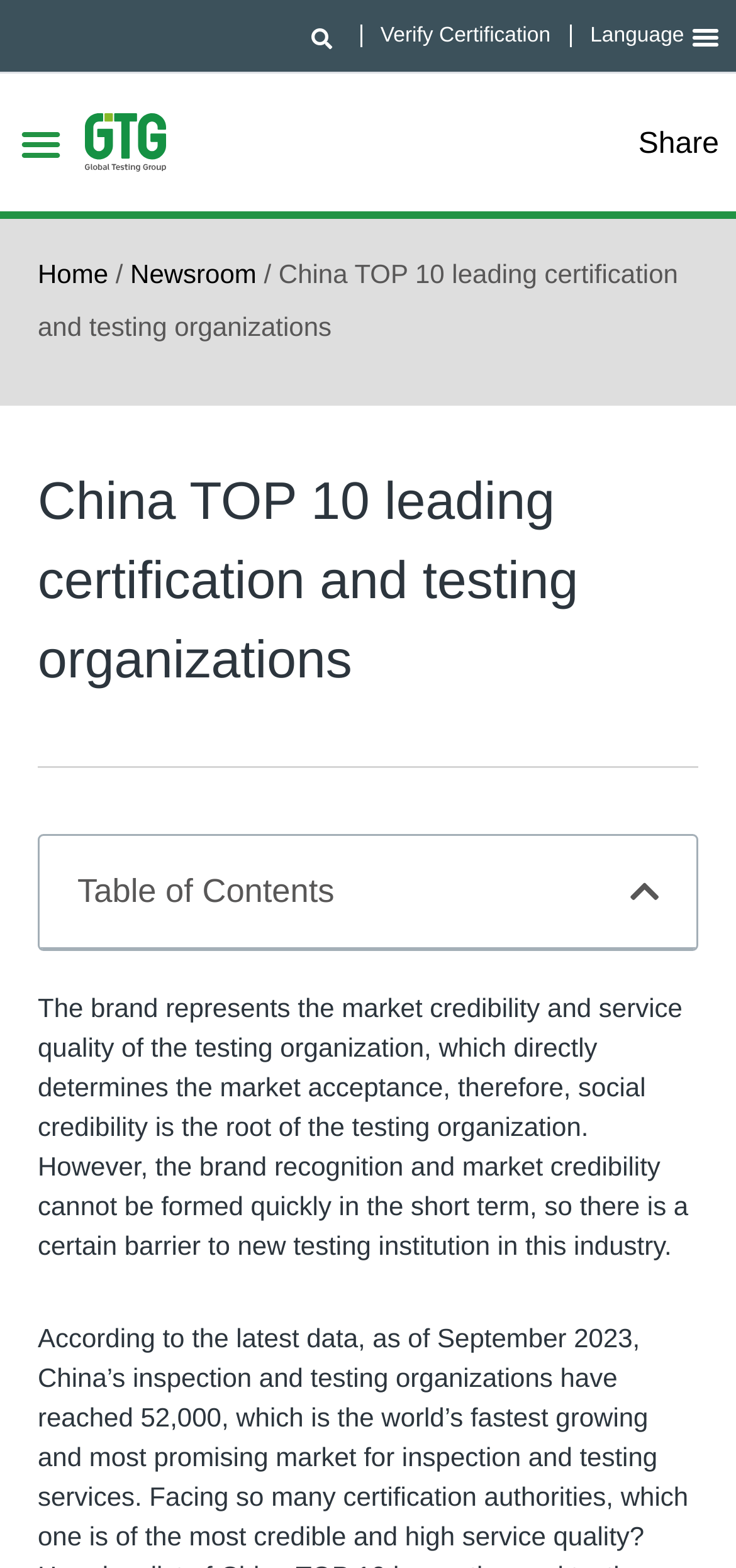What is the language of the webpage?
Make sure to answer the question with a detailed and comprehensive explanation.

I inferred this answer by looking at the 'Language' static text, which does not specify the language of the webpage. It only provides an option to select the language, but the default language is not specified.